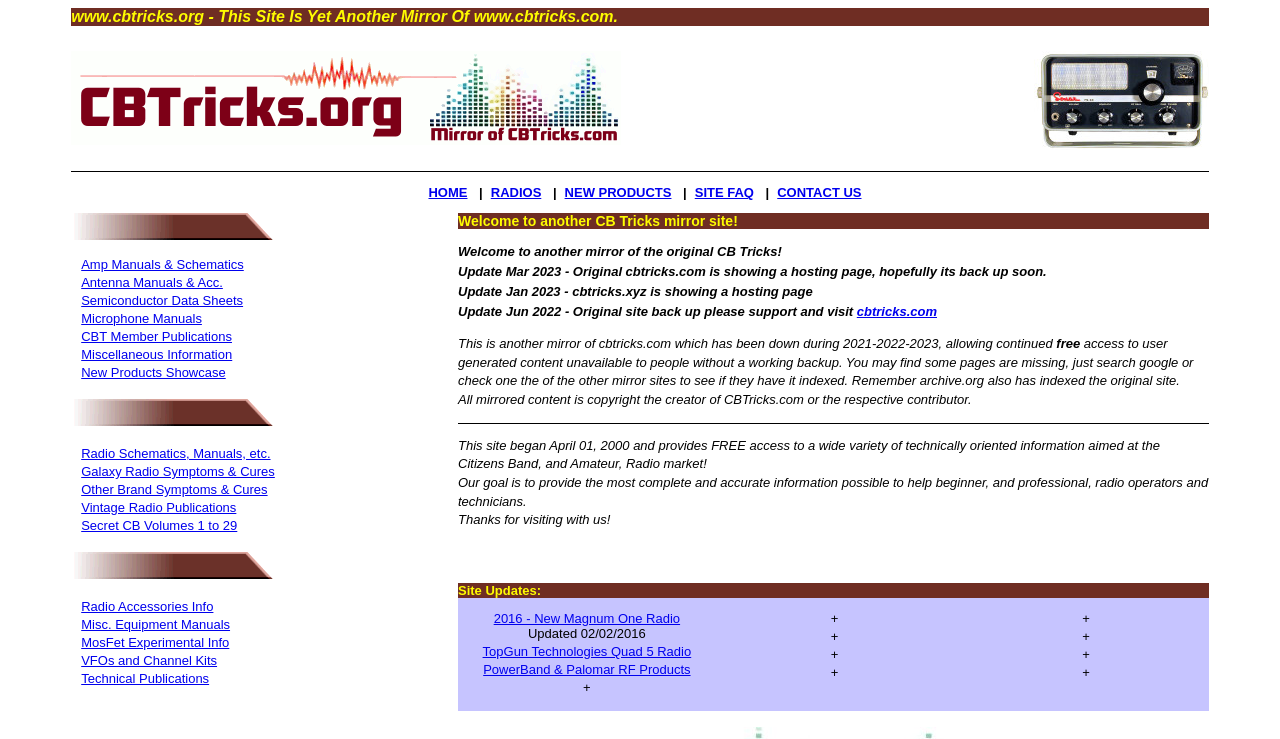Write an elaborate caption that captures the essence of the webpage.

This webpage is dedicated to providing free technical information, user manuals, and schematic diagrams for CB Radio equipment. At the top left corner, there is a logo of CBTricks, accompanied by a text describing the website as a mirror site of www.cbtricks.com. 

On the top right side, there is an image of a Sonar FS23 CB radio. Below the logo, there is a horizontal line divider, separating the top section from the main content. 

The main content is divided into two sections. On the left side, there are 17 links to various categories of CB Radio-related information, including manuals, schematics, and data sheets for different types of radios and accessories. These links are arranged vertically, with the first link being "Amp Manuals & Schematics" and the last link being "Technical Publications".

On the right side, there is a section with several blocks of text. The first block welcomes visitors to the CB Tricks mirror site and provides an update on the original site's status. The following blocks provide more information about the site, including its history, goal, and copyright notice. There are also some updates on site changes and additions, including new radio models and products.

At the bottom of the page, there are a few more links to specific radio models and products, along with a "Site Updates" section that lists some updates made to the site in 2016.